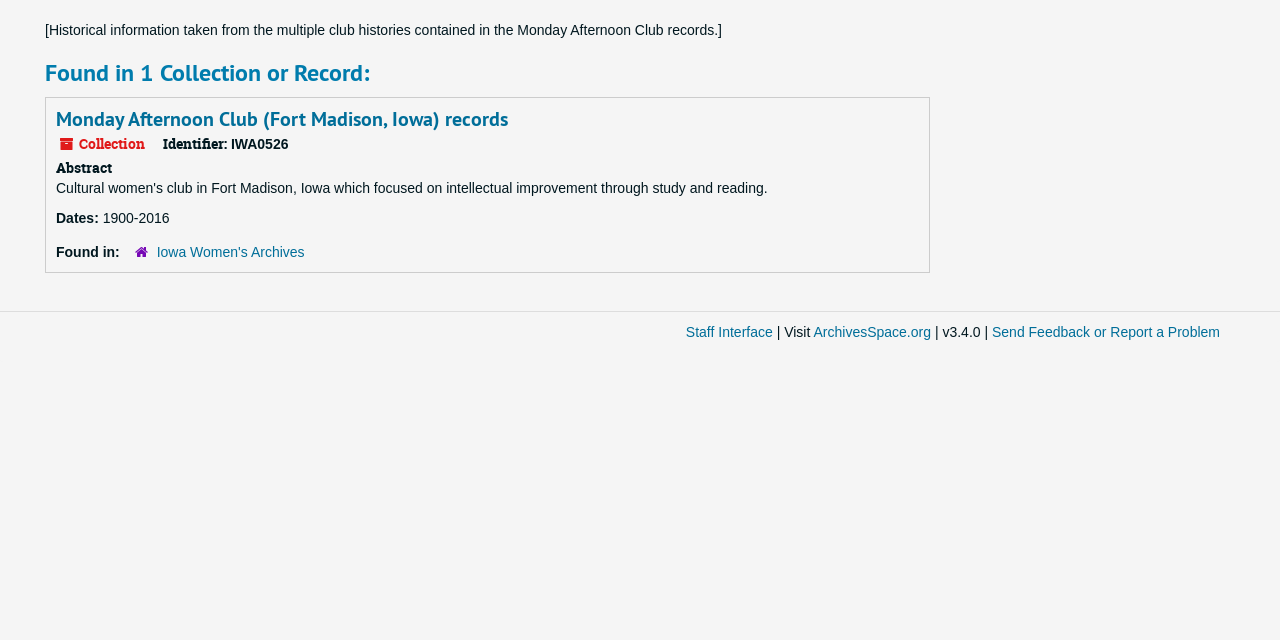Using the provided element description: "Staff Interface", determine the bounding box coordinates of the corresponding UI element in the screenshot.

[0.536, 0.506, 0.604, 0.531]